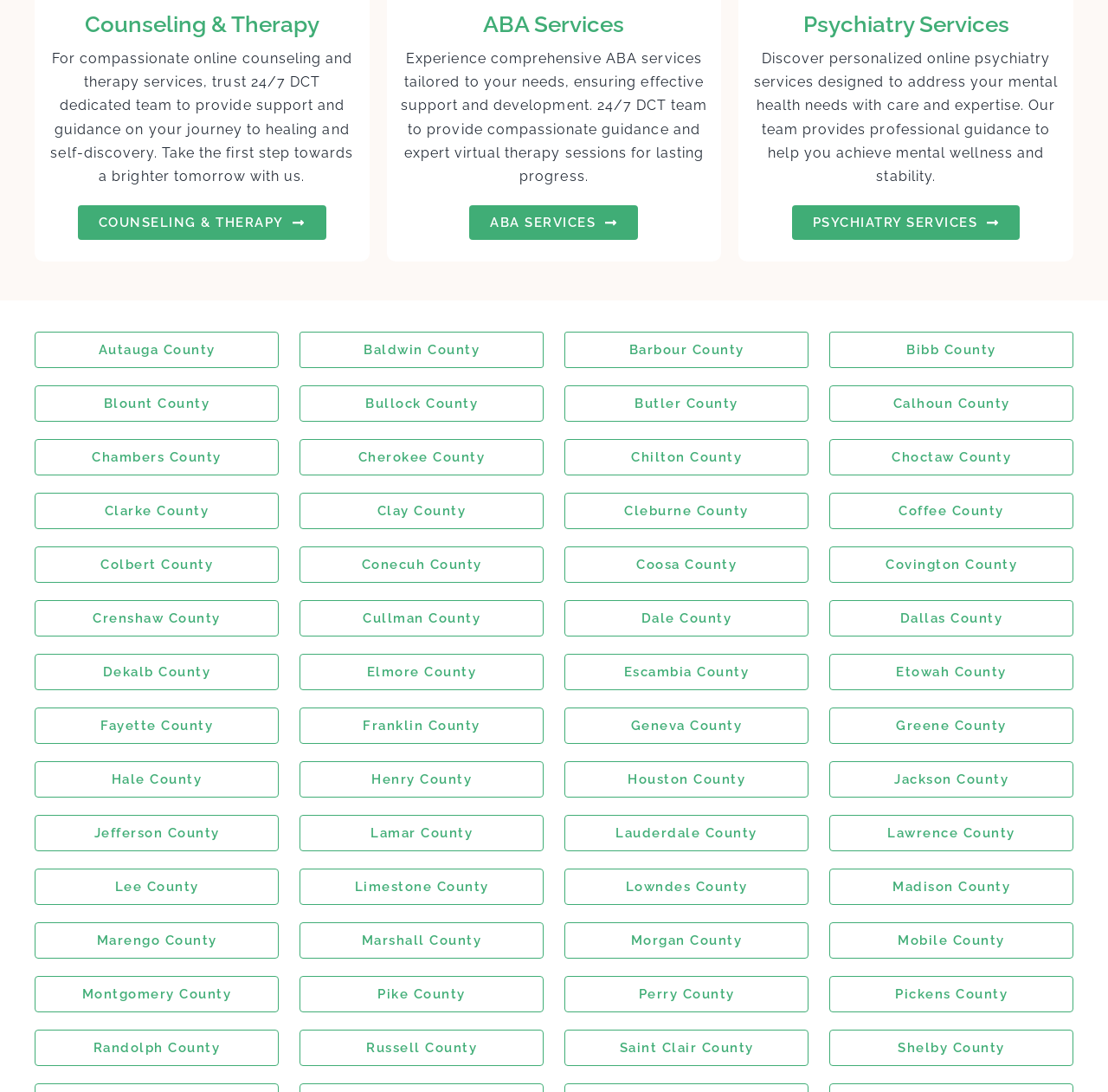Give a one-word or short-phrase answer to the following question: 
What services does 24/7 DCT provide?

Counseling, ABA, and Psychiatry